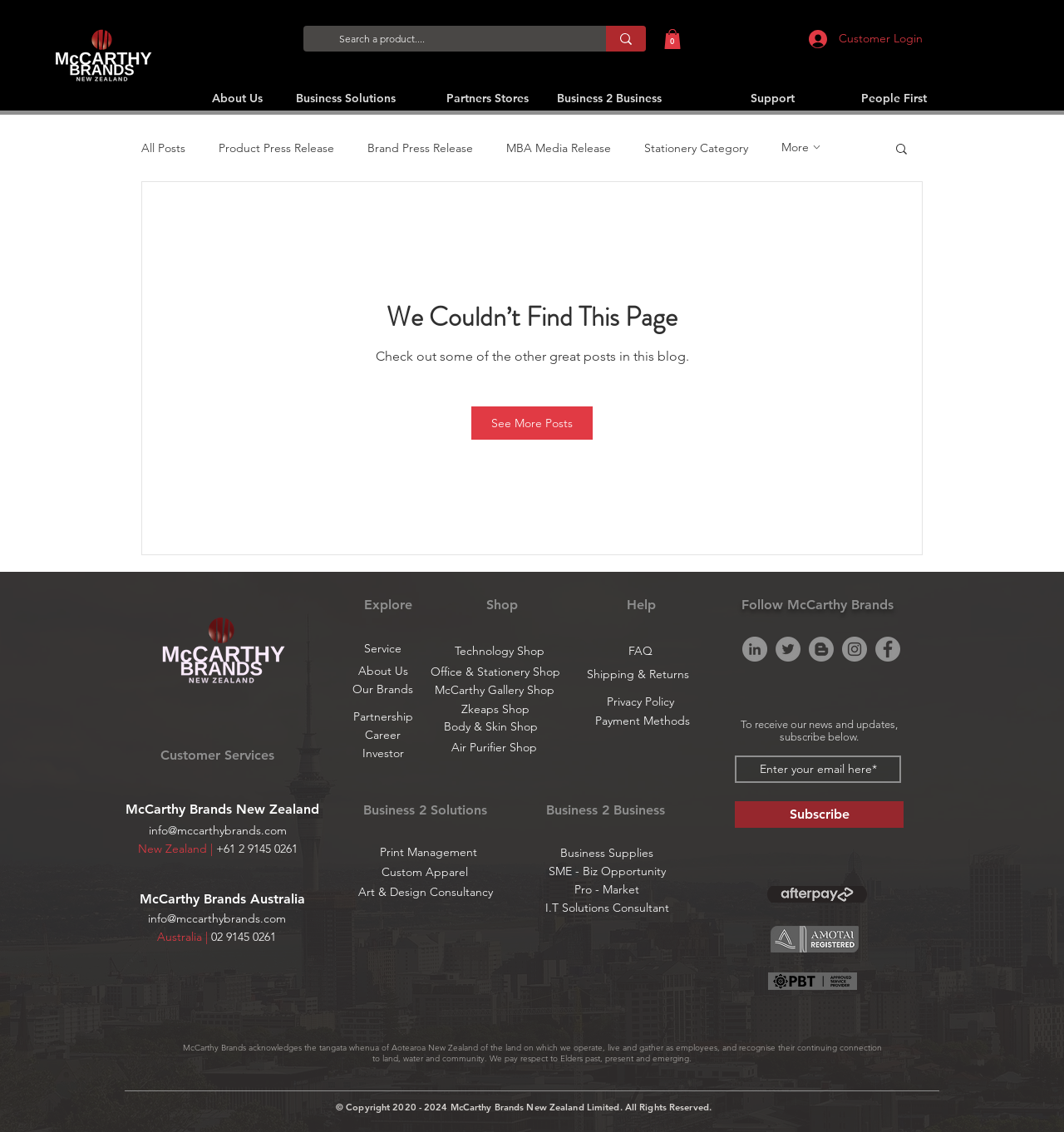Create a detailed summary of the webpage's content and design.

The webpage is a post page from McCarthy Brands NZ, featuring a logo at the top left corner. Below the logo, there is a search bar with a search button and a cart icon with 0 items. To the right of the search bar, there is a customer login button. 

The main navigation menu is located below the search bar, with links to "About Us", "Business Solutions", "Partners Stores", "Business 2 Business", "Support", and "People First". 

The main content area is divided into two sections. The left section has a blog navigation menu with links to "All Posts", "Product Press Release", "Brand Press Release", "MBA Media Release", and "Stationery Category". Below the navigation menu, there is a message "We Couldn’t Find This Page" and a suggestion to "Check out some of the other great posts in this blog." There is also a "See More Posts" button.

The right section of the main content area has a large background image. Below the image, there is a section with links to "Customer Services", "McCarthy Brands New Zealand", and contact information including email and phone number. There are also links to McCarthy Brands Australia and its contact information.

At the bottom of the page, there are several sections. One section has links to "Shop", "Explore", and "Help". Another section has links to "Technology Shop", "Service", "FAQ", and "Follow McCarthy Brands" with social media links. There are also links to "Our Brands", "Office & Stationery Shop", "About Us", "Shipping & Returns", "McCarthy Gallery Shop", "Zkeaps Shop", "Partnership", "Body & Skin Shop", "Career", "Investor", "Air Purifier Shop", "Privacy Policy", and "Payment Methods". Finally, there are sections for "Business 2 Solutions" and "Business 2 Business" with links to related services.